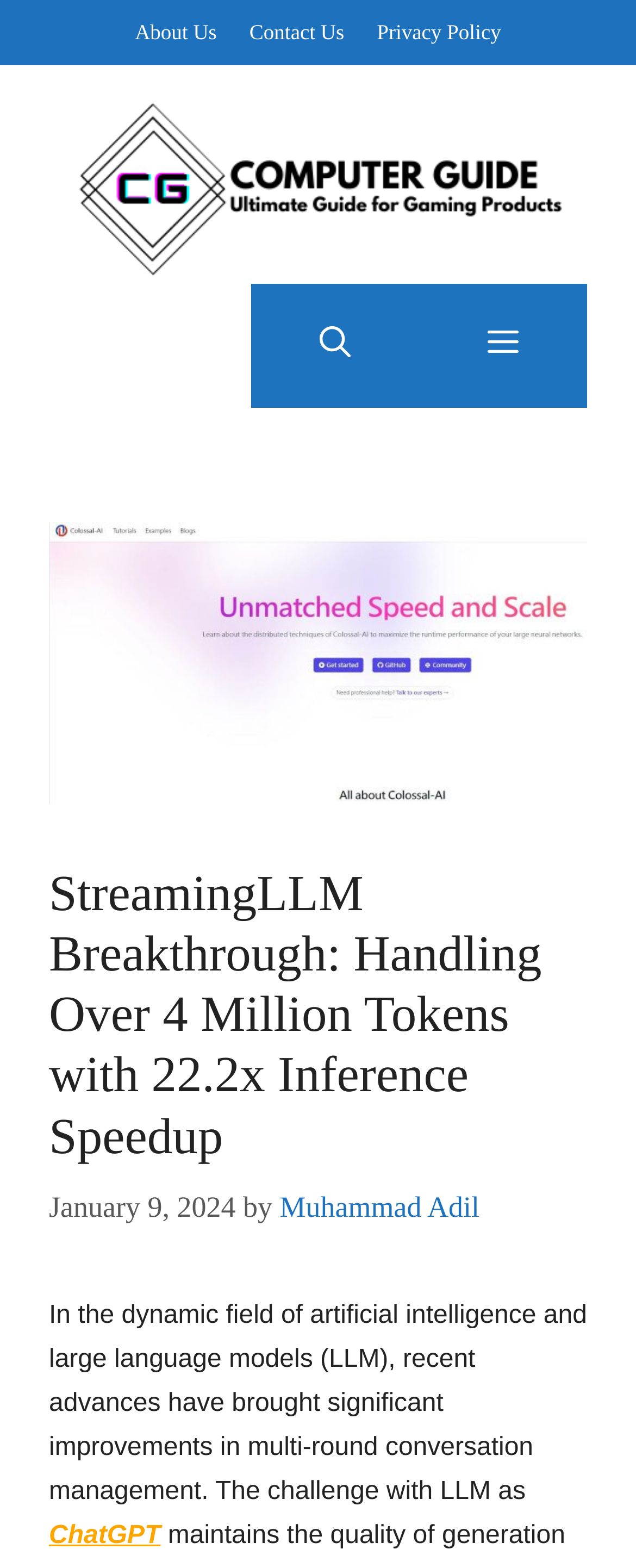How many images are in the banner section?
Using the screenshot, give a one-word or short phrase answer.

1